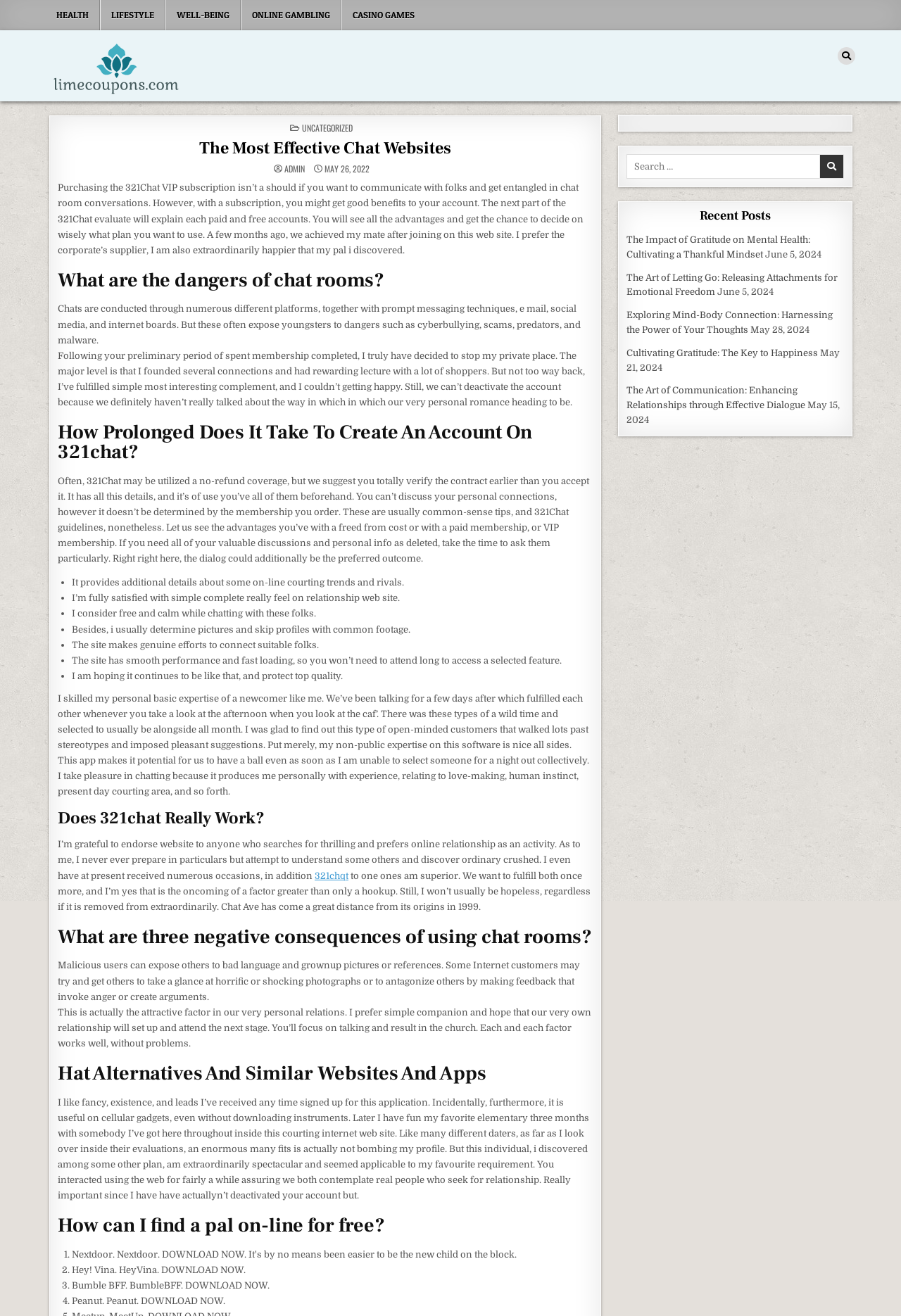What is the topic of the blog post? Observe the screenshot and provide a one-word or short phrase answer.

Chat Websites